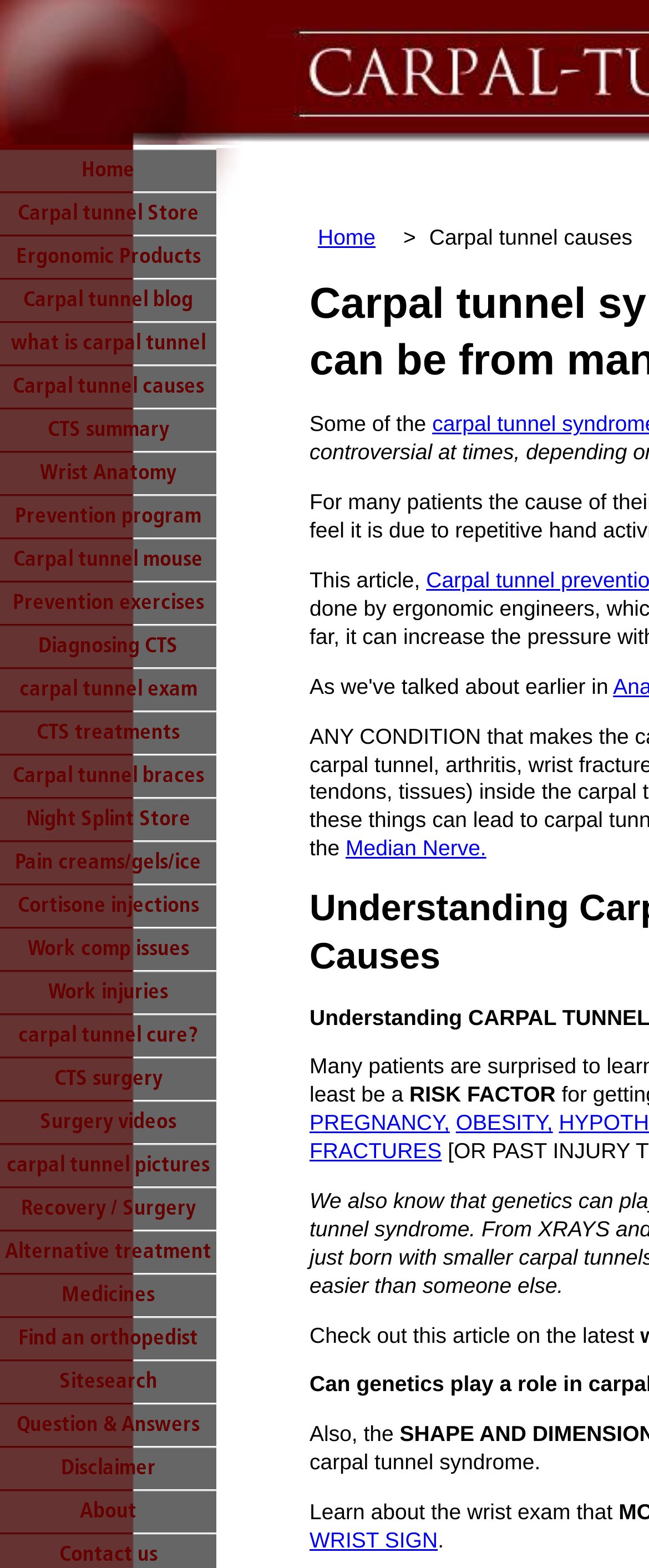Locate the bounding box coordinates of the element to click to perform the following action: 'Click on the 'Home' link'. The coordinates should be given as four float values between 0 and 1, in the form of [left, top, right, bottom].

[0.49, 0.143, 0.579, 0.159]